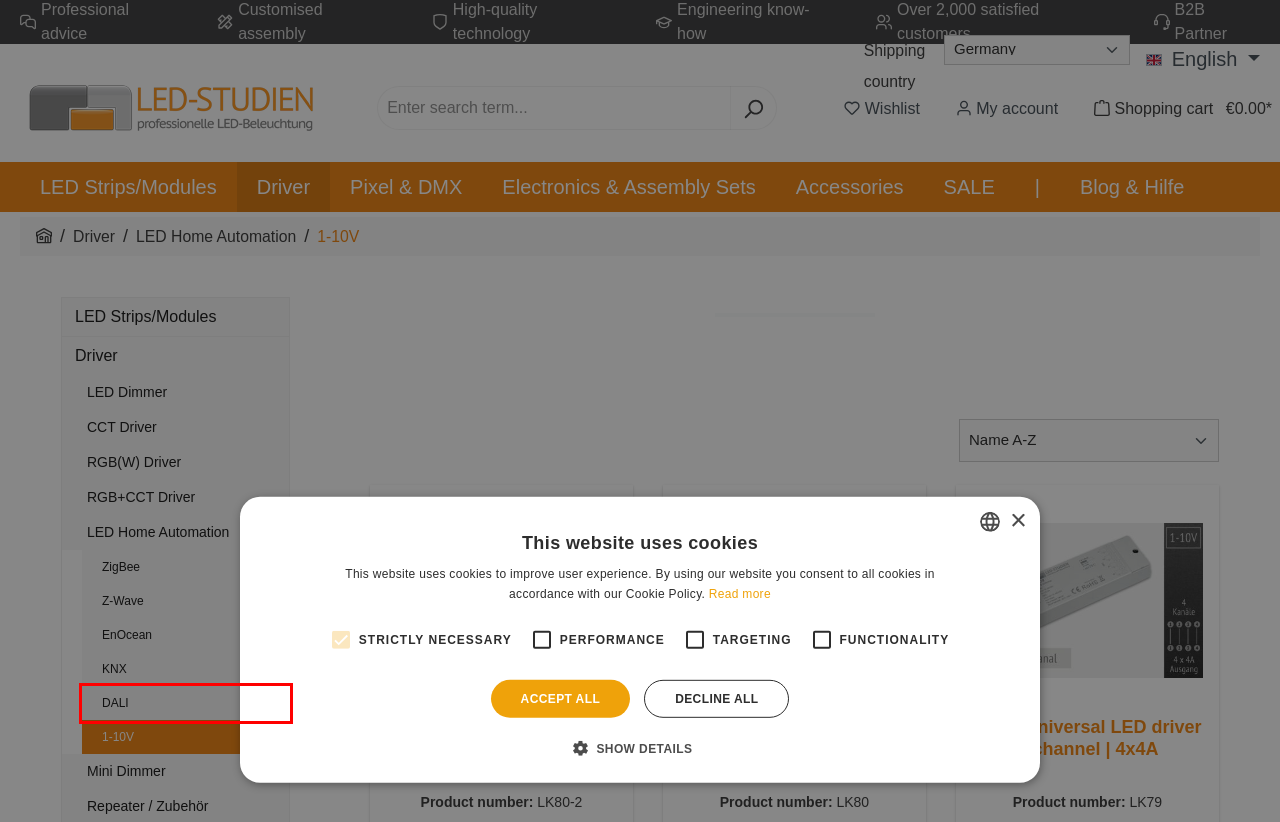You are presented with a screenshot of a webpage that includes a red bounding box around an element. Determine which webpage description best matches the page that results from clicking the element within the red bounding box. Here are the candidates:
A. Radio LED Dimmer
B. DALI LED controller & dimmer
C. LED pixels, pixel strips, matrix solutions & DMX controllers
D. 1-10V LED-Dimmer mit starkem 4 x 4 Ampere Ausgang
E. Mini Dimmer
F. LED controller for smart home systems
G. Der professionelle LED-Partner - led-studien.de
H. 1-10V LED-Dimmer mit starkem 8 Ampere Ausgang

B